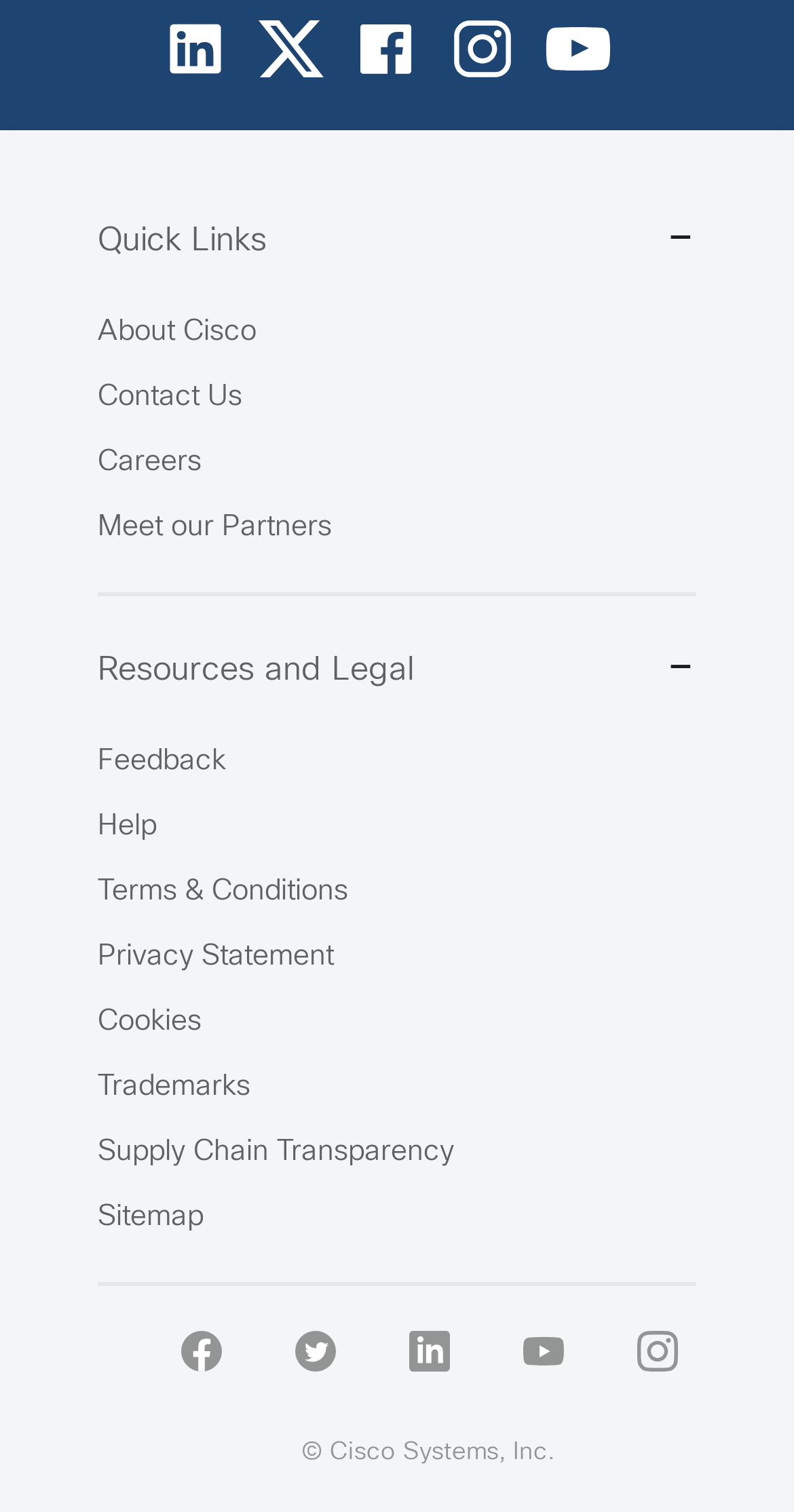Specify the bounding box coordinates for the region that must be clicked to perform the given instruction: "Click the Careers link".

[0.123, 0.298, 0.254, 0.315]